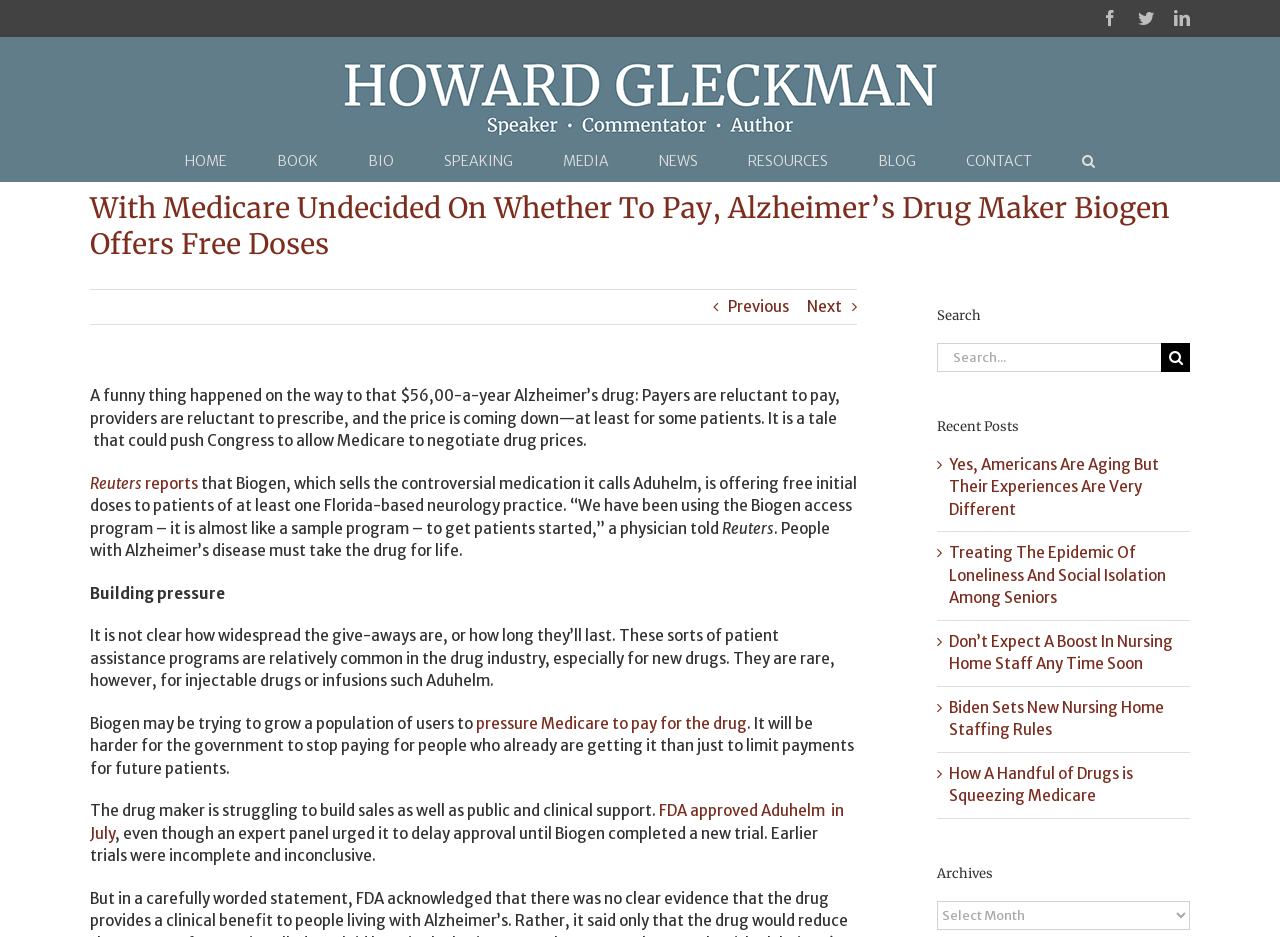Please identify the bounding box coordinates of the clickable area that will fulfill the following instruction: "Type in the comment box". The coordinates should be in the format of four float numbers between 0 and 1, i.e., [left, top, right, bottom].

None